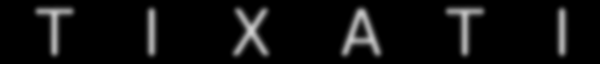Utilize the details in the image to give a detailed response to the question: What is the emphasis of Tixati in file sharing and downloading?

The caption states that the logo encapsulates the software's emphasis on simplicity and efficiency in file sharing and downloading, which suggests that Tixati prioritizes these aspects in its design and functionality.